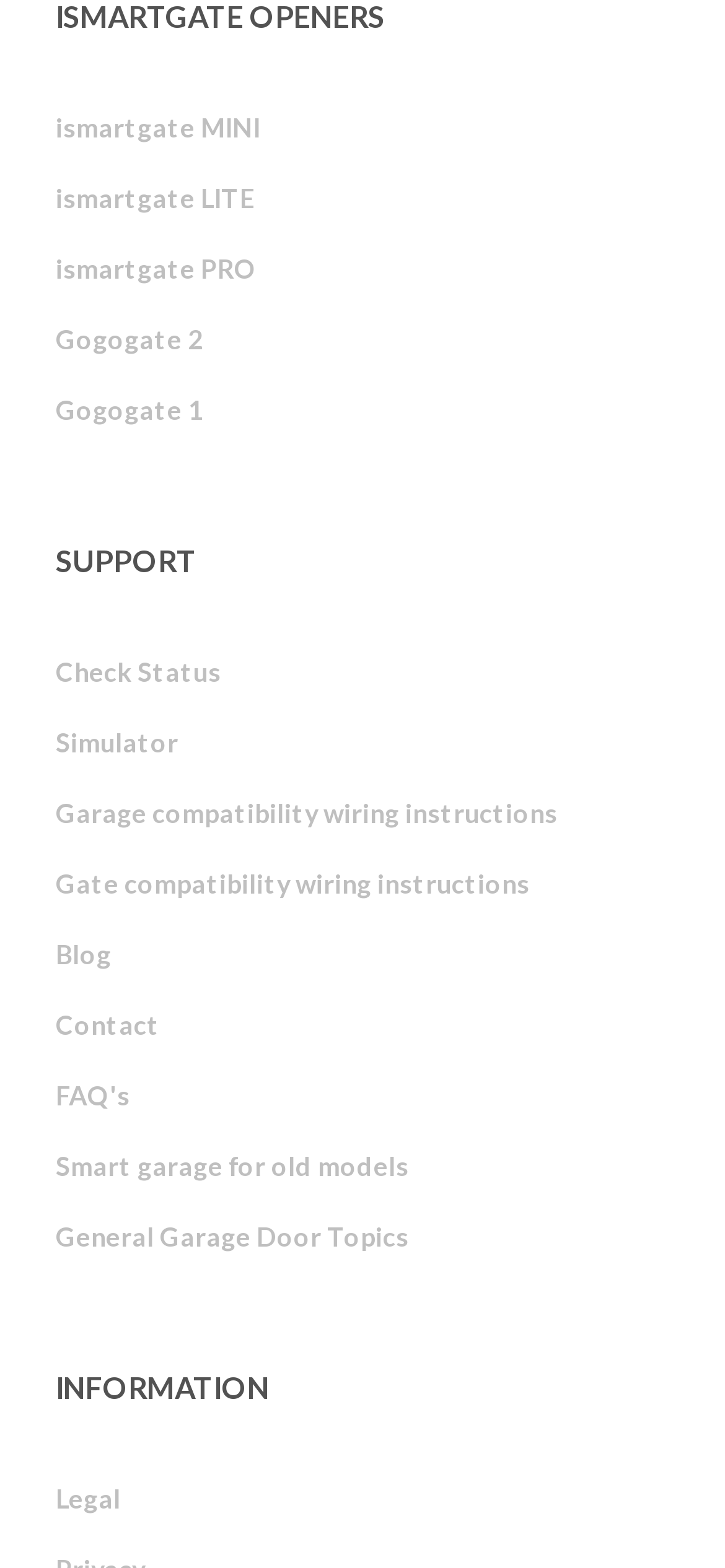Give a concise answer using only one word or phrase for this question:
How many links are there in total?

15